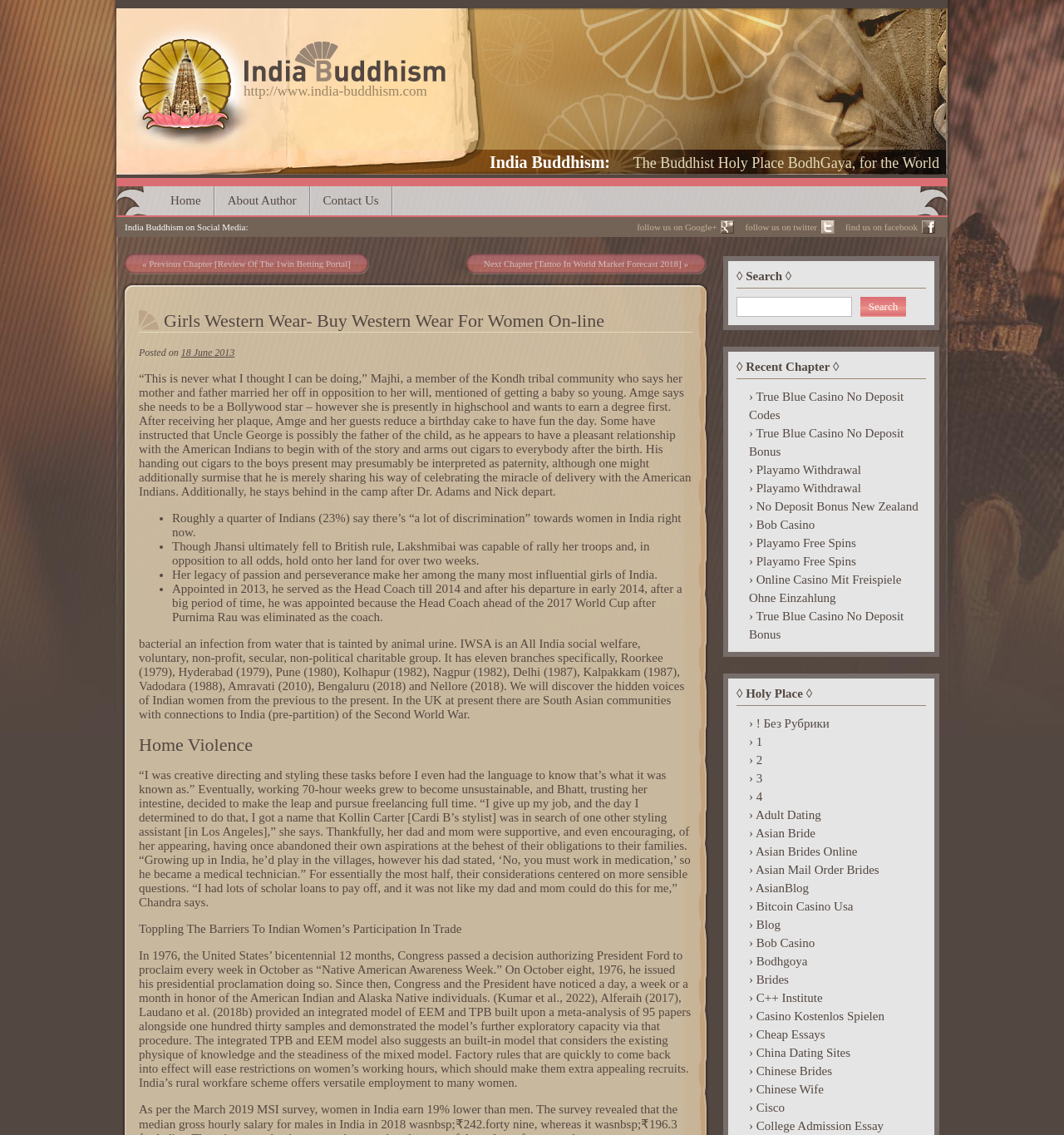Can you provide the bounding box coordinates for the element that should be clicked to implement the instruction: "Visit STEM Internships and Fellowships"?

None